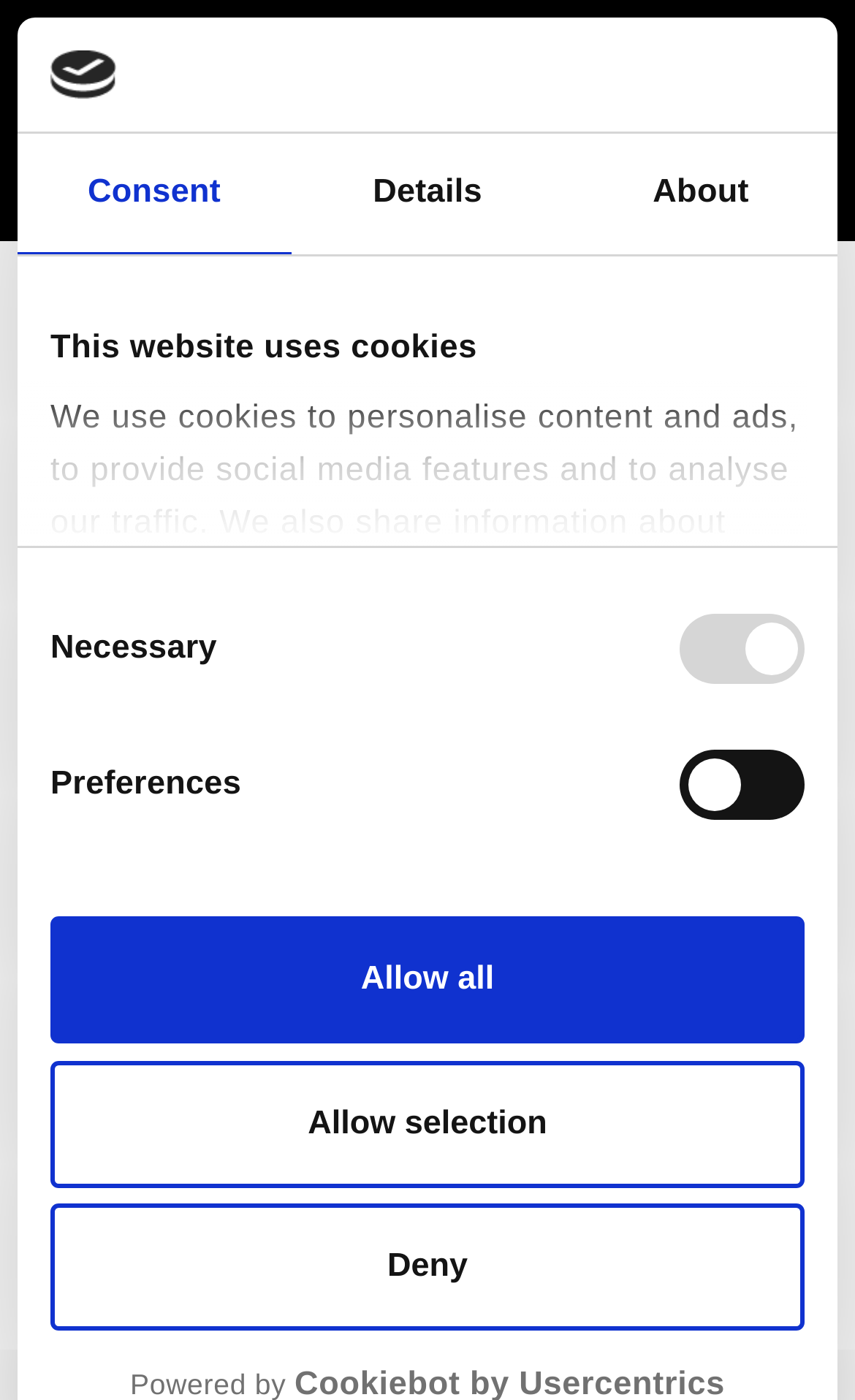Please answer the following question using a single word or phrase: 
How many tabs are there in the tablist?

3